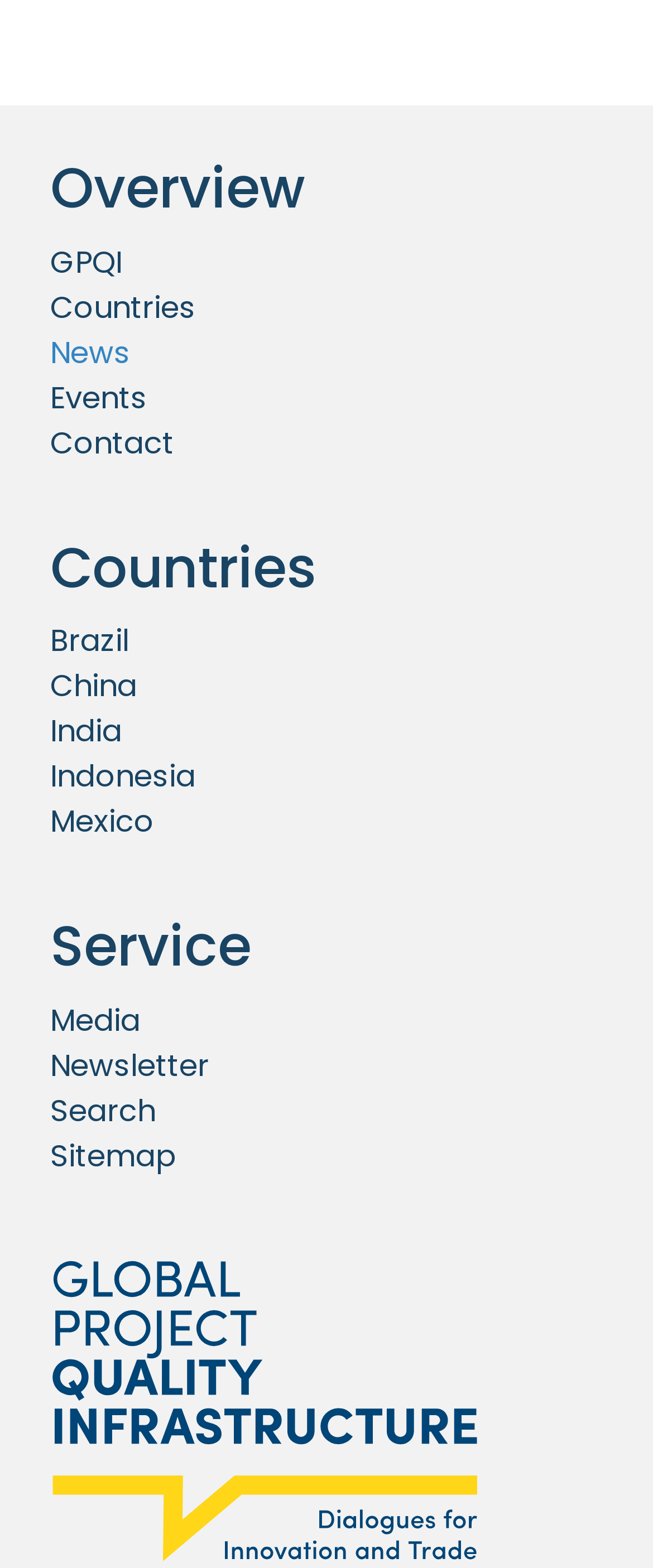Select the bounding box coordinates of the element I need to click to carry out the following instruction: "Click the link to Cloud mDNS, I'll call it. It'll be just like mDNS".

None